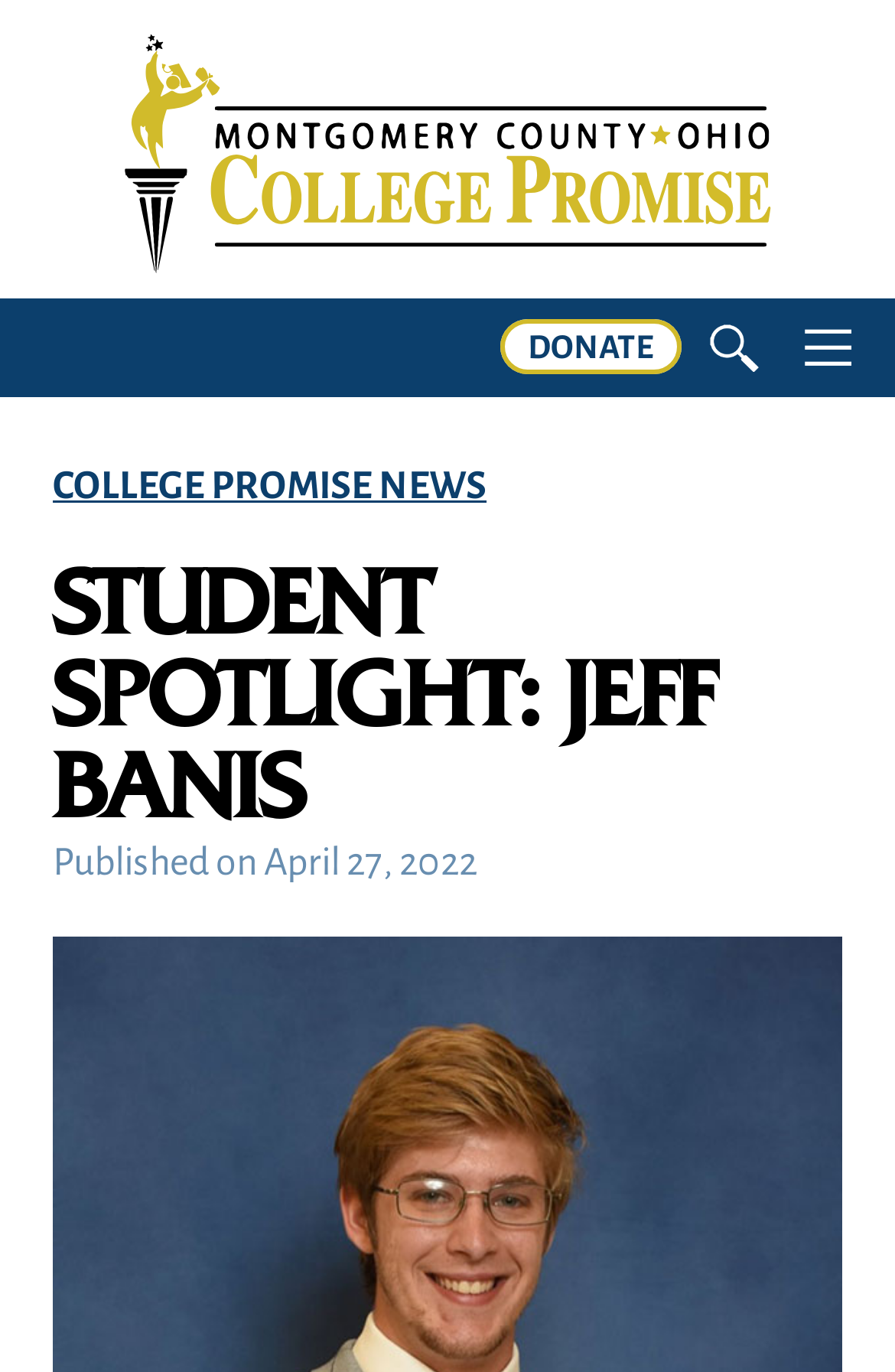What type of icon is located at the top right corner?
Could you give a comprehensive explanation in response to this question?

By examining the bounding box coordinates of the image element, I can determine that it is located at the top right corner of the webpage, and the element description indicates that it is a 'Mobile Navigation Icon'.